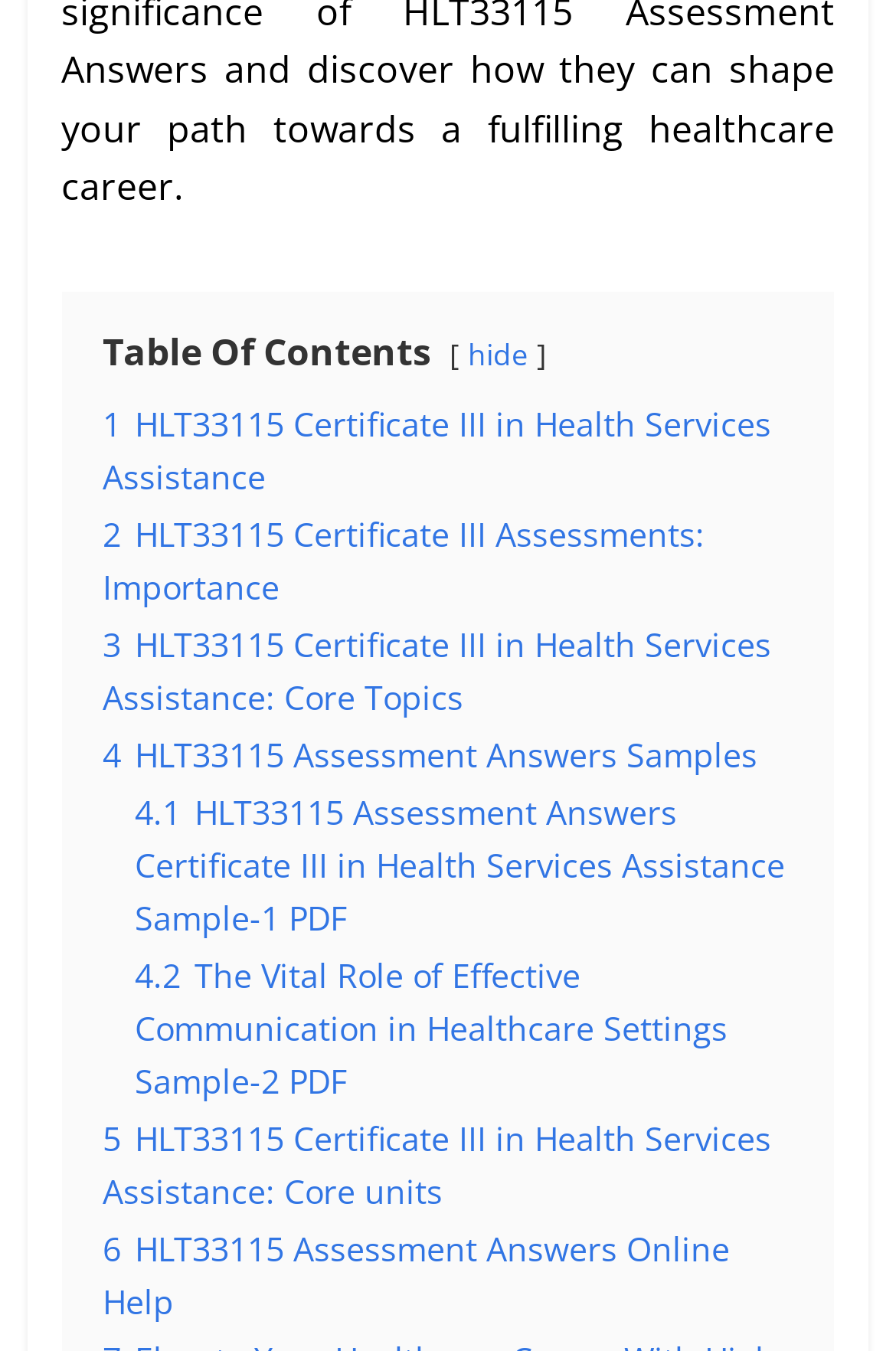Please locate the bounding box coordinates of the element that should be clicked to achieve the given instruction: "View '4.1 HLT33115 Assessment Answers Certificate III in Health Services Assistance Sample-1 PDF'".

[0.151, 0.585, 0.876, 0.695]